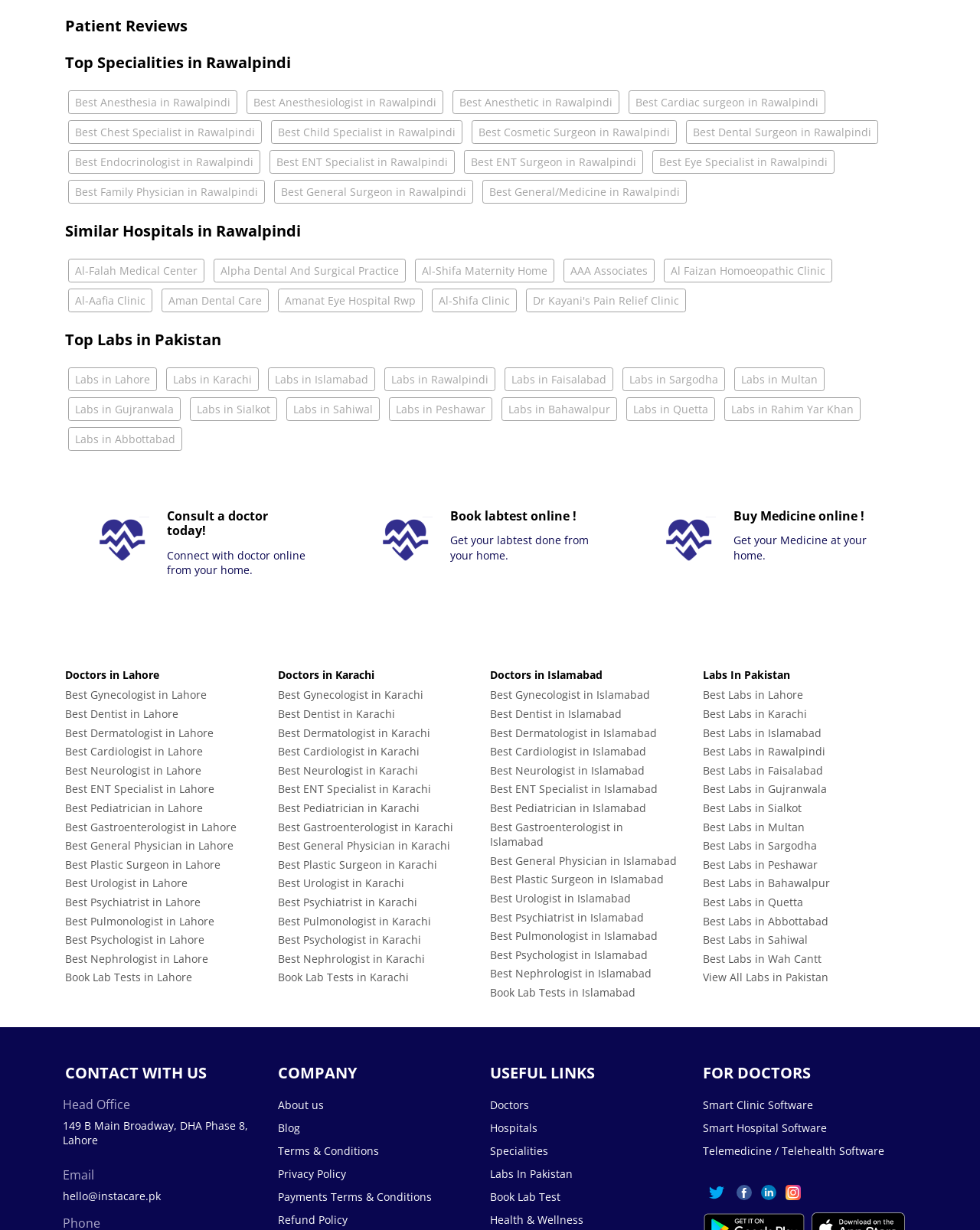Please pinpoint the bounding box coordinates for the region I should click to adhere to this instruction: "Click on Best Anesthesia in Rawalpindi".

[0.07, 0.074, 0.242, 0.093]